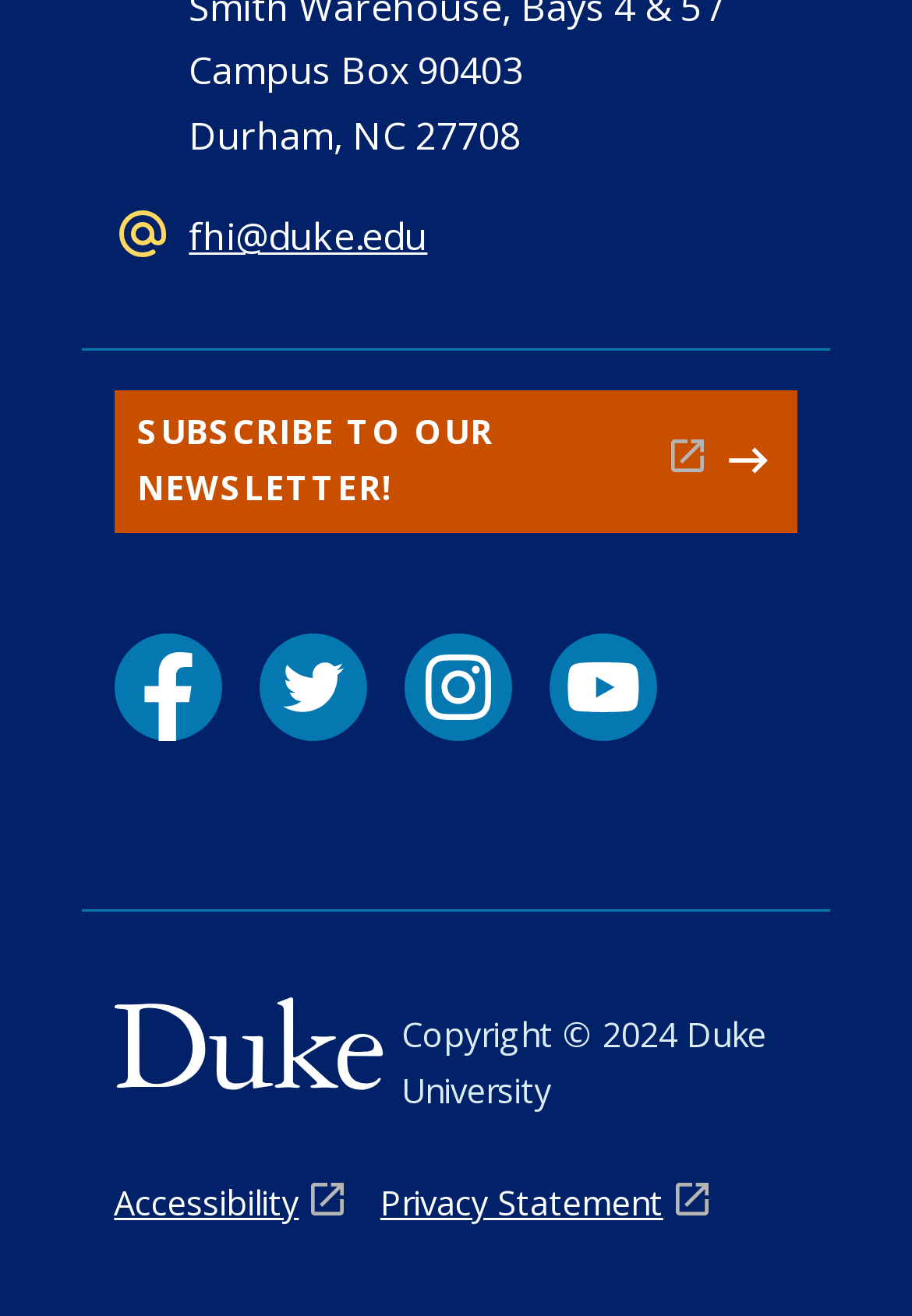How many social media links are available?
Answer the question in as much detail as possible.

There are four social media links available on the webpage, which are Facebook, Twitter, Instagram, and YouTube. These links are located in the middle of the webpage and are accompanied by their respective icons.